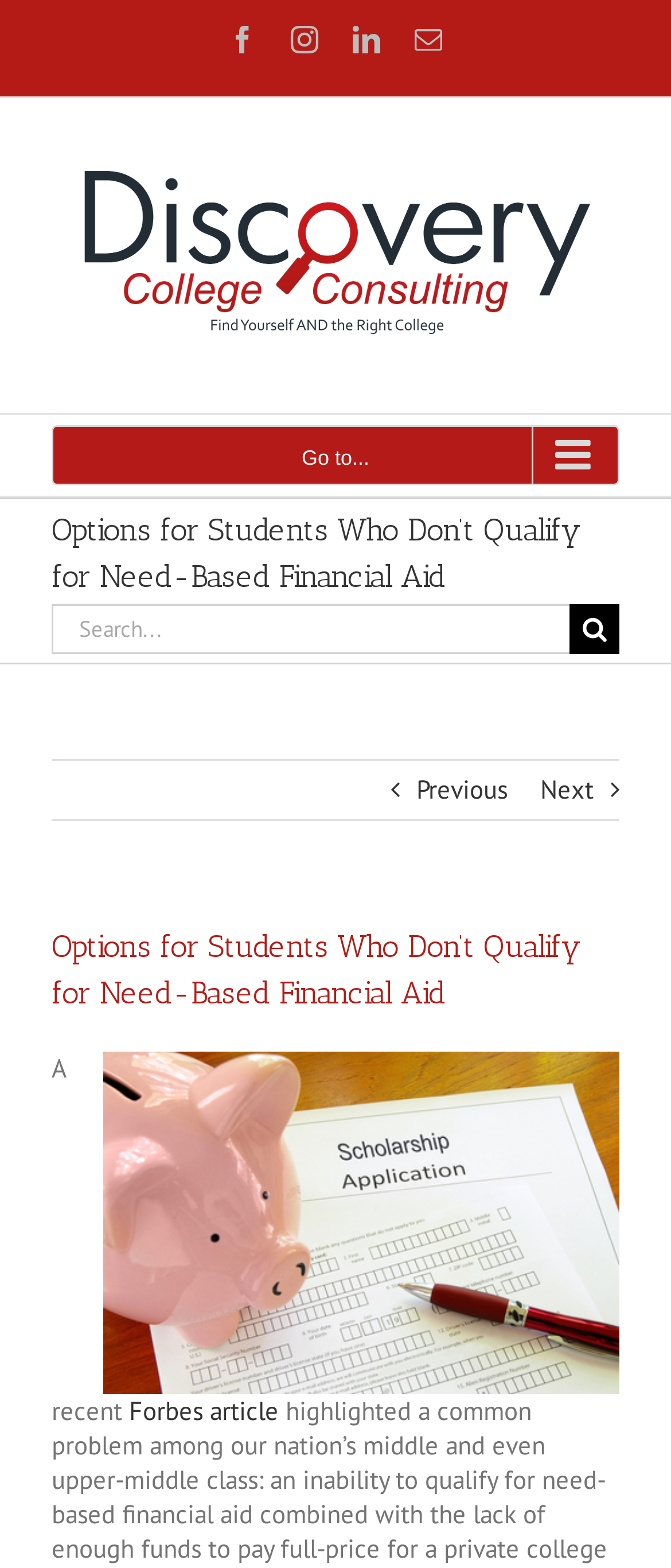Locate the bounding box of the user interface element based on this description: "Go to...".

[0.077, 0.271, 0.923, 0.31]